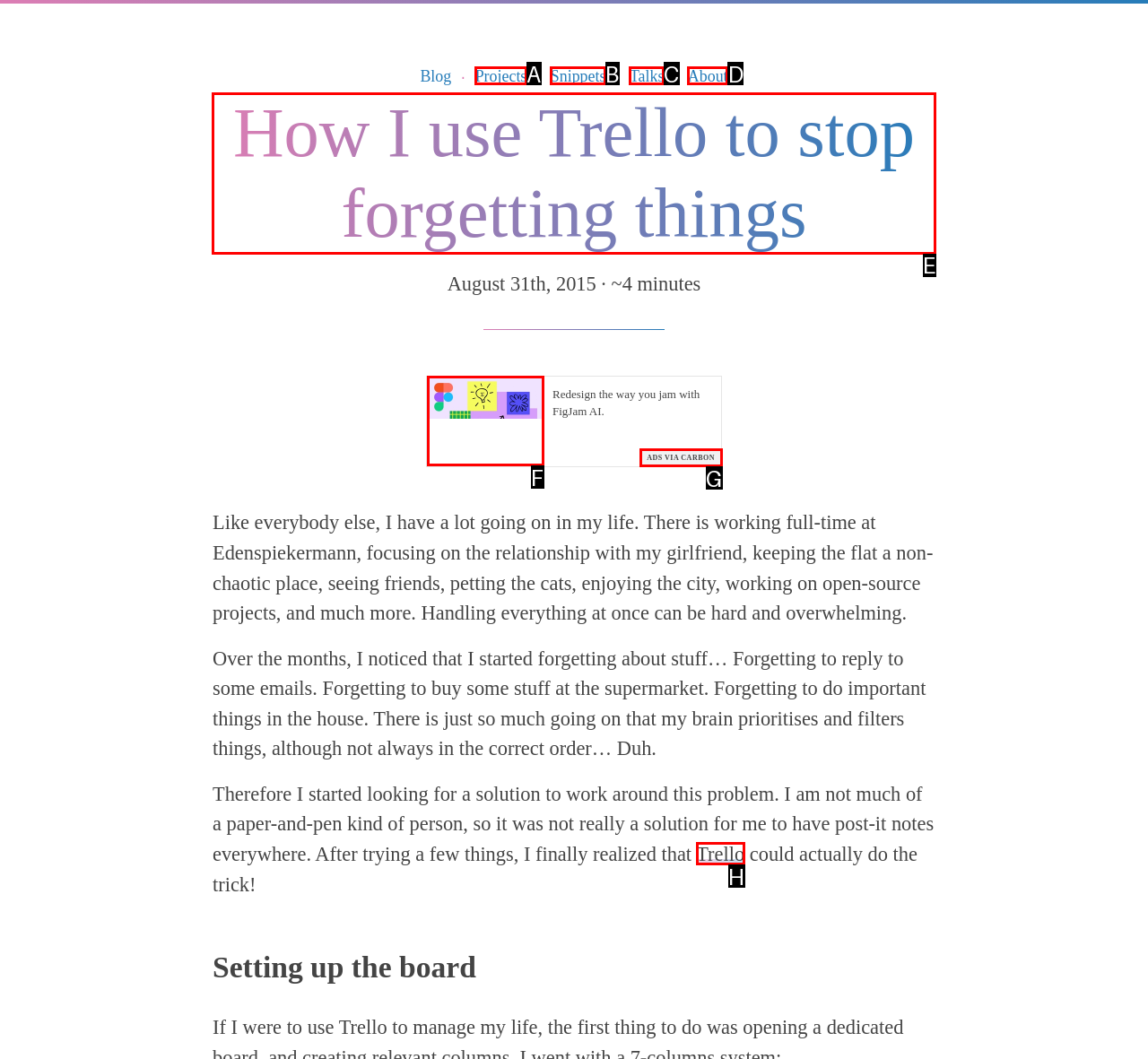Match the HTML element to the given description: ads via Carbon
Indicate the option by its letter.

G